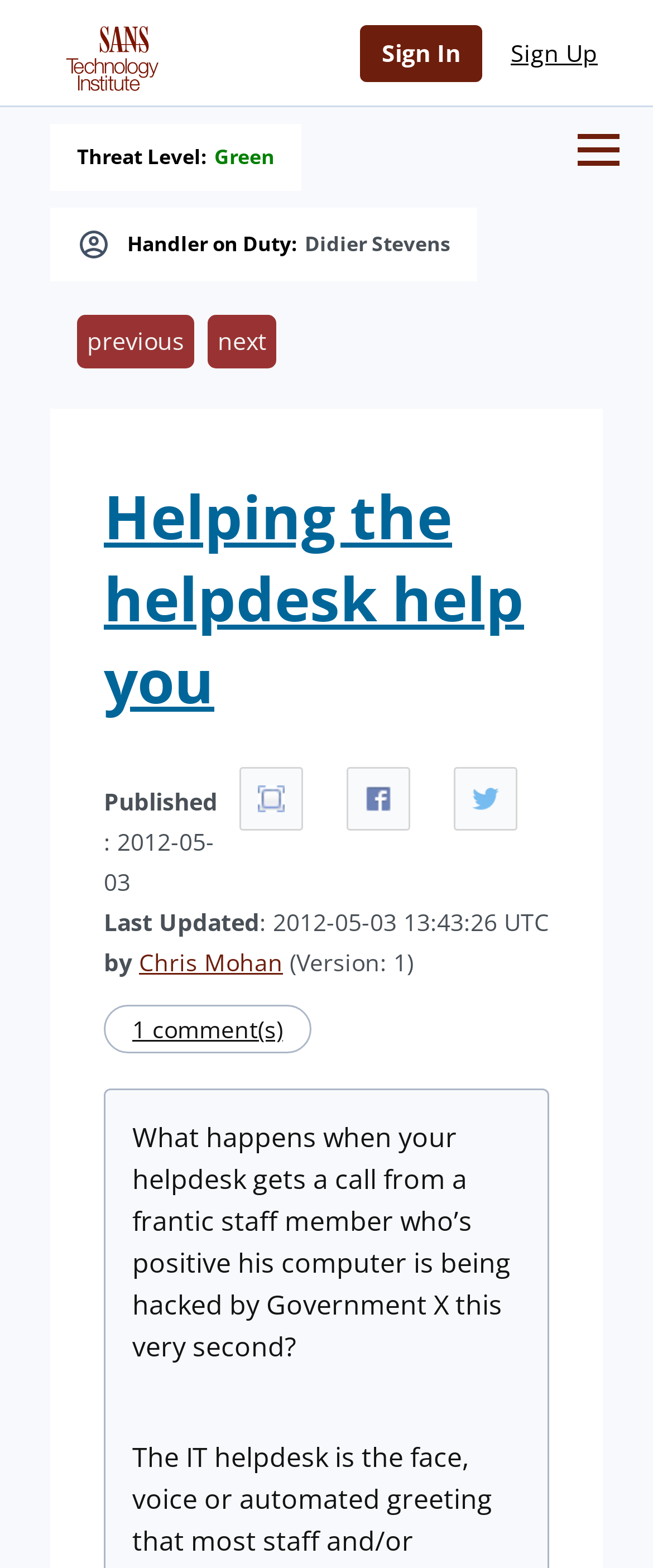Provide the bounding box for the UI element matching this description: "Menu".

None